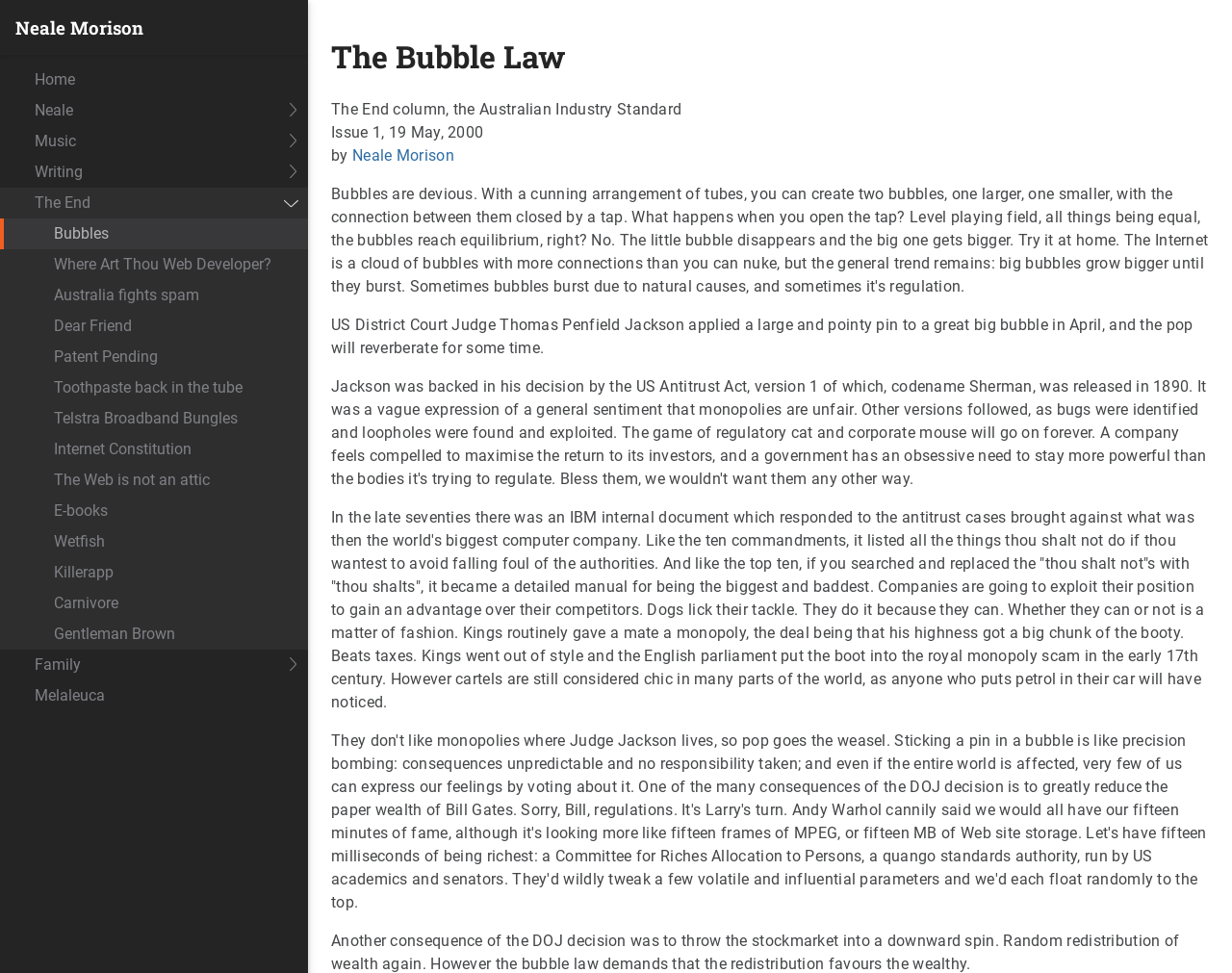Identify the title of the webpage and provide its text content.

The Bubble Law